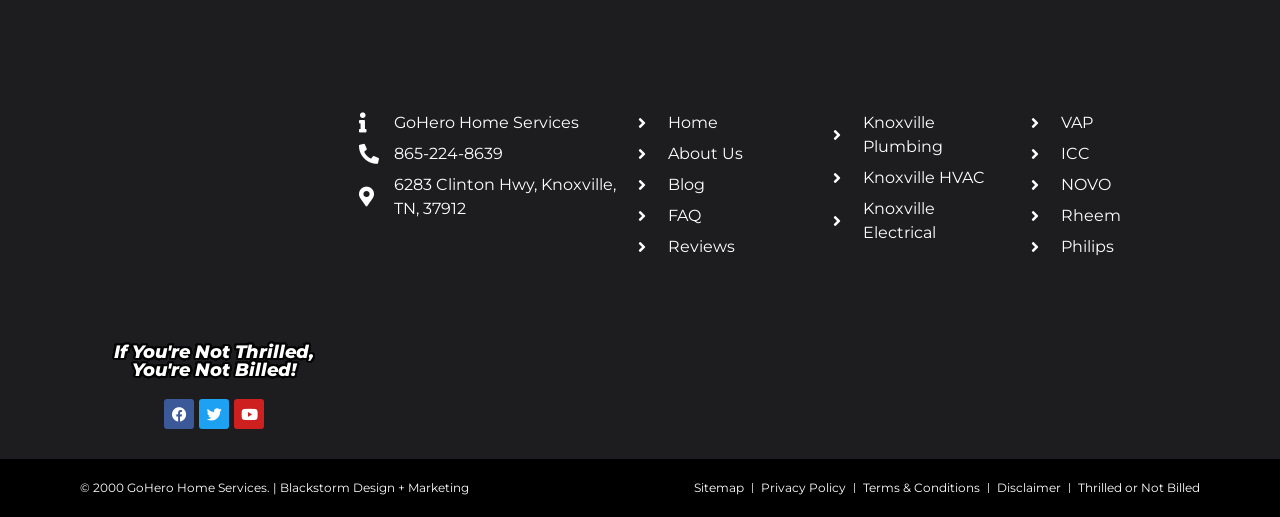How many social media links are there?
Answer with a single word or phrase, using the screenshot for reference.

3